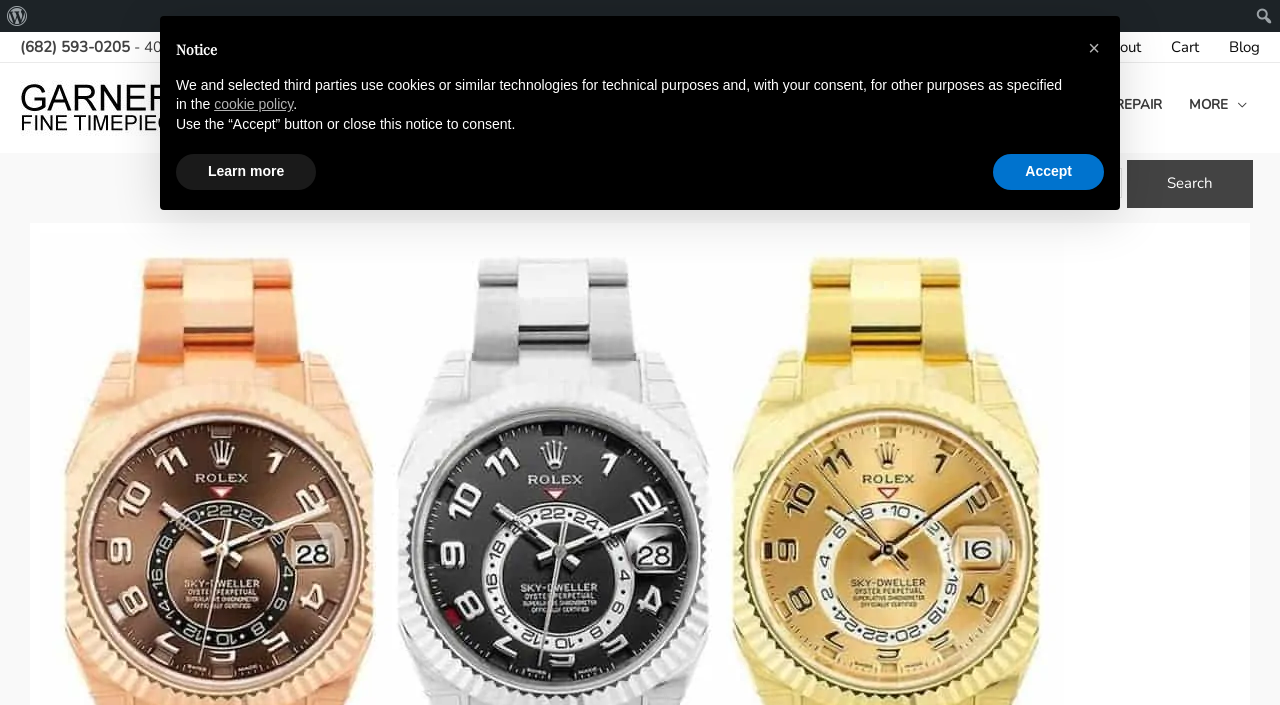Offer a meticulous caption that includes all visible features of the webpage.

This webpage appears to be an e-commerce website, specifically a Rolex watch dealer. At the top left corner, there is a logo of "Garner Wallace" with a link to the homepage. Next to the logo, there is a phone number and an address of the store. 

On the top right corner, there is a navigation menu with links to "My Account", "Contact", "About", "Checkout", "Cart", and "Blog". Below the navigation menu, there is a search bar with a search button. 

The main content of the webpage is divided into two sections. On the left side, there is a menu with links to different categories of Rolex watches, including "MENS ROLEX", "SPORTS ROLEX", "WOMEN'S ROLEX", "JEWELRY", "WATCH REPAIR", "JEWELRY REPAIR", and "MORE". 

On the right side, there is a section with a heading "Four Quick Facts About the Rolex Sky-Dweller". Below the heading, there is a paragraph of text describing the Rolex Sky-Dweller watch. 

At the bottom of the webpage, there is a notice about cookies and privacy policy. The notice includes a link to the cookie policy and two buttons, "Learn more" and "Accept".